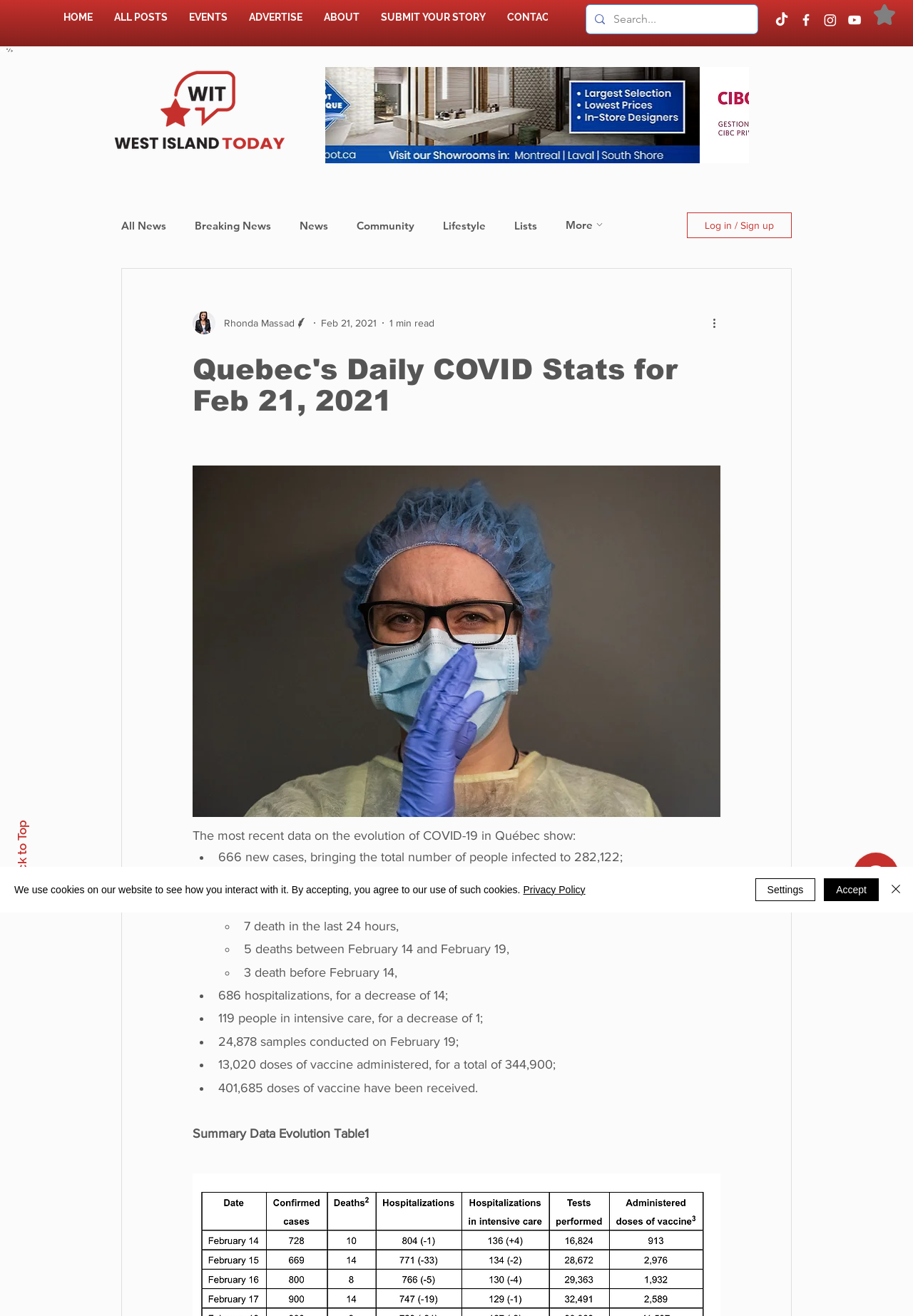How many doses of vaccine have been administered?
Kindly give a detailed and elaborate answer to the question.

I found this answer by looking at the text content of the webpage, specifically the section that describes the evolution of COVID-19 in Québec. The text mentions '13,020 doses of vaccine administered, for a total of 344,900;'